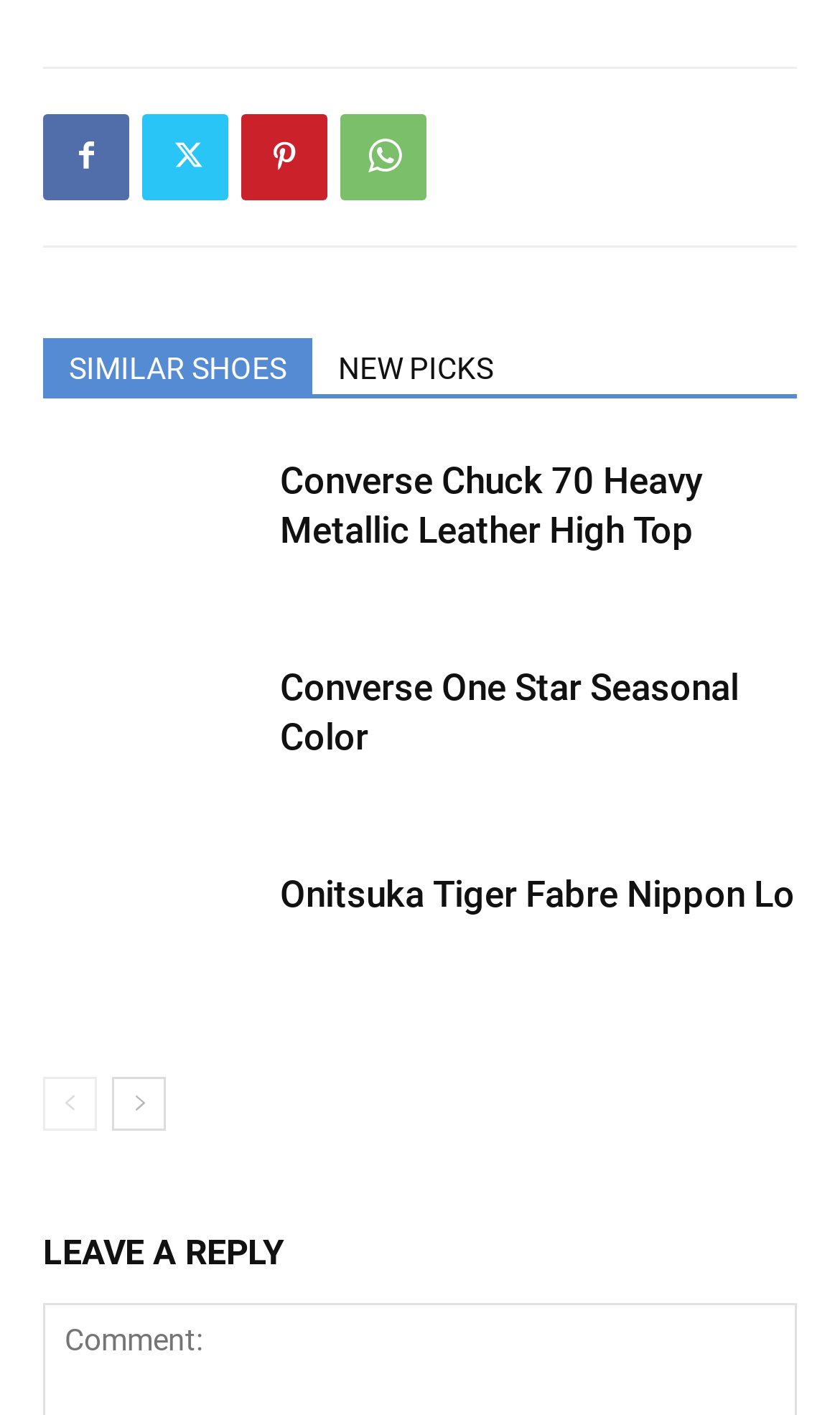Provide a short answer using a single word or phrase for the following question: 
What type of content is on this webpage?

Shoe listings